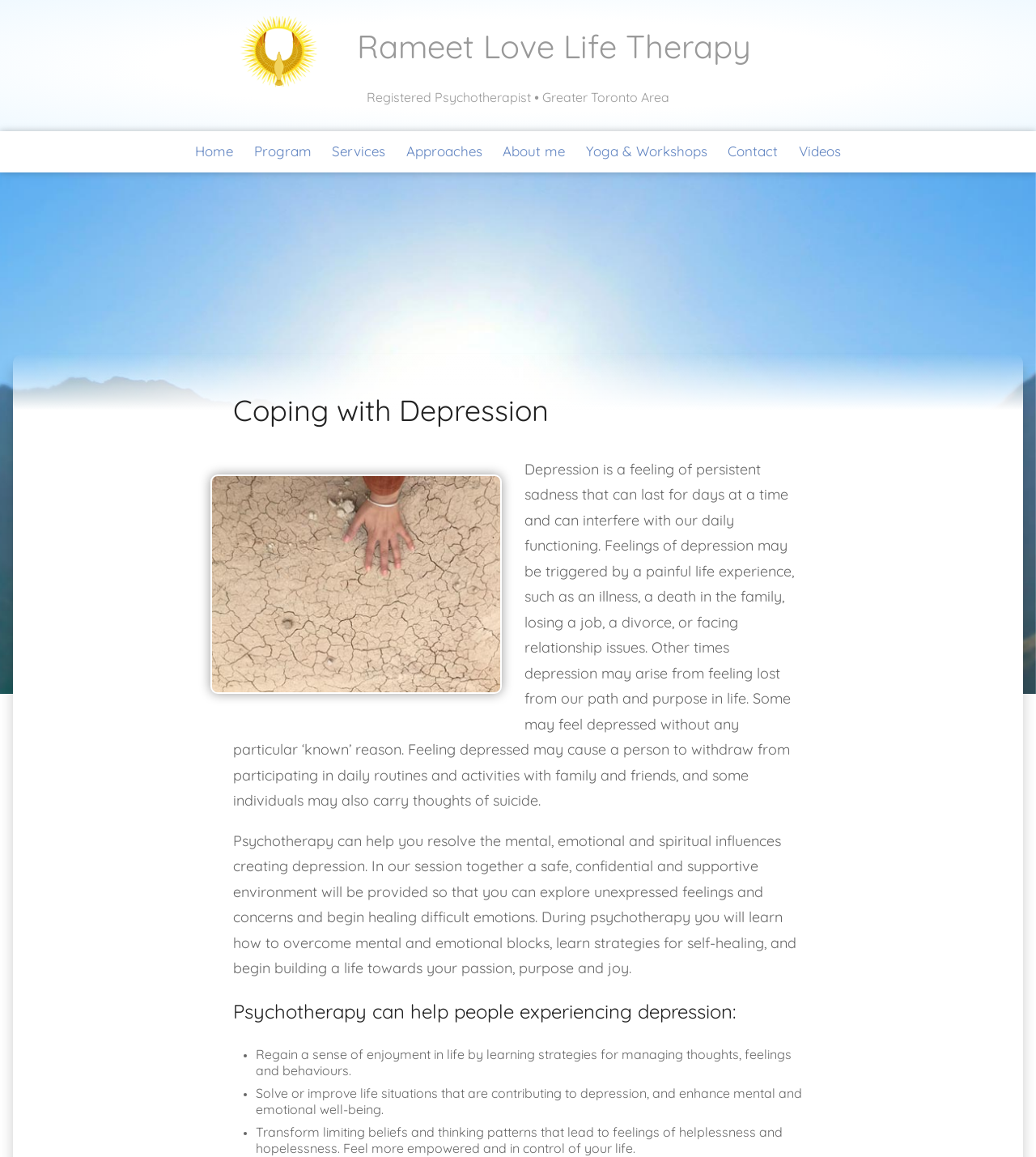Find the headline of the webpage and generate its text content.

Coping with Depression